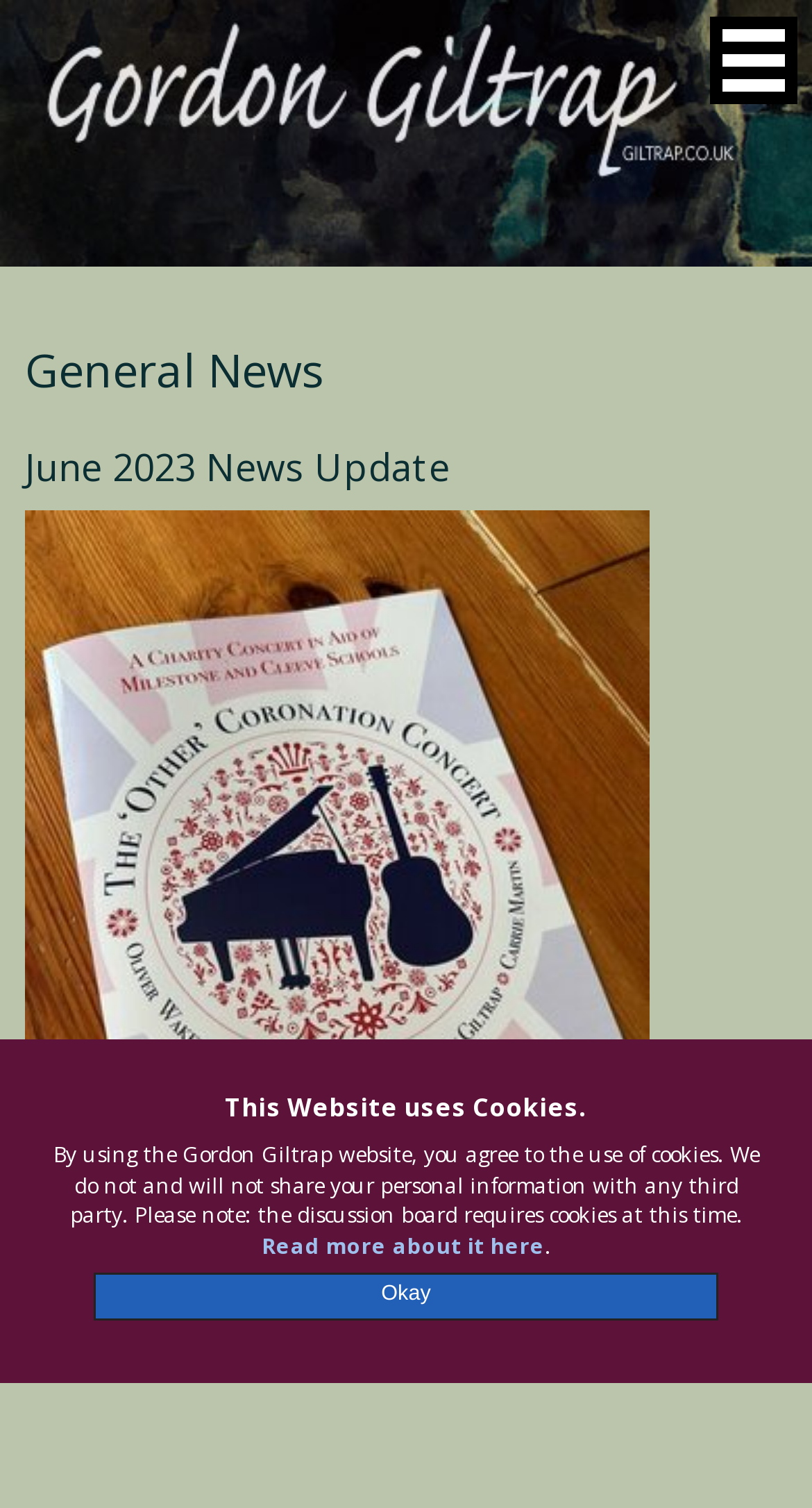Utilize the details in the image to thoroughly answer the following question: What is the position of the navigation link?

Based on the bounding box coordinates [0.873, 0.01, 0.981, 0.068] of the link 'navigation', it is clear that the navigation link is positioned at the top right of the webpage.